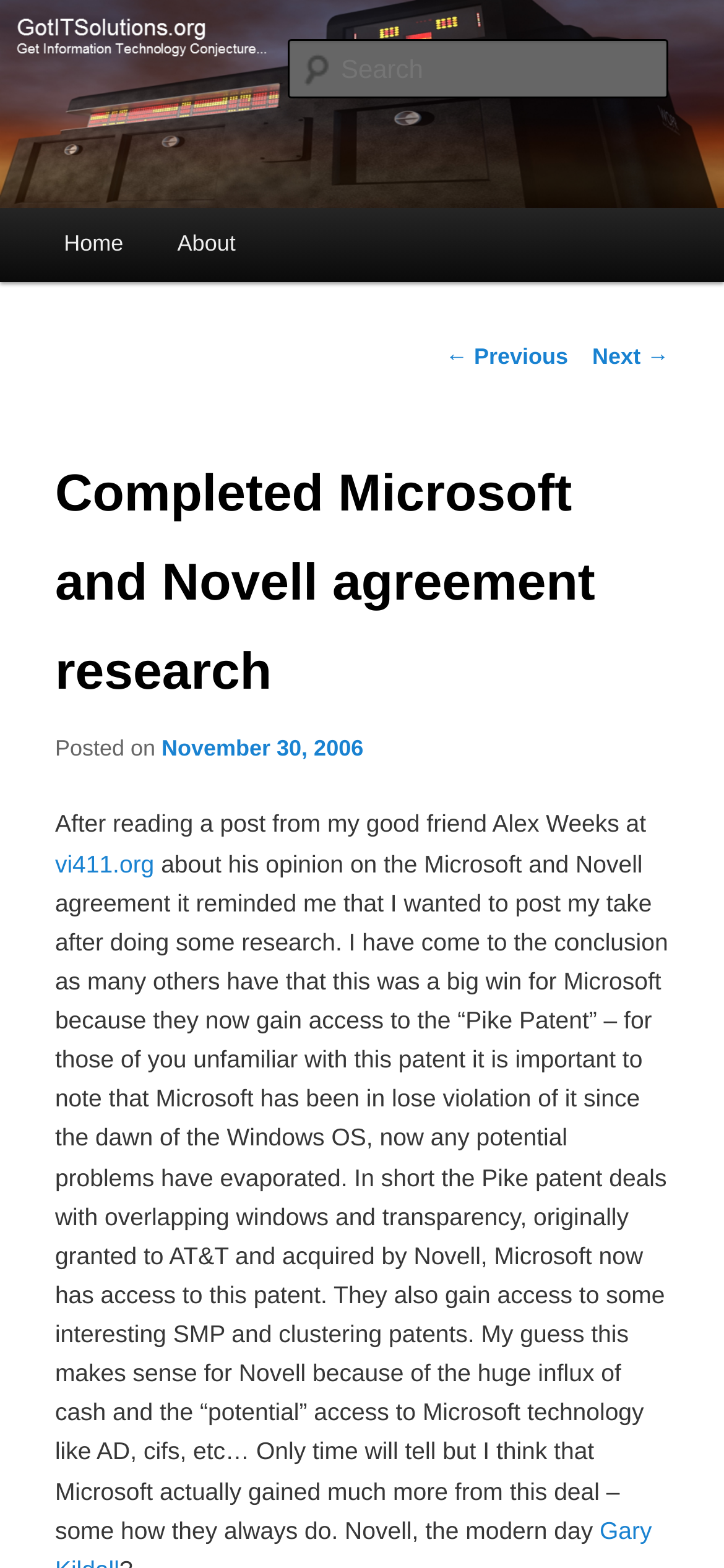Extract the bounding box coordinates of the UI element described: "parent_node: Search name="s" placeholder="Search"". Provide the coordinates in the format [left, top, right, bottom] with values ranging from 0 to 1.

[0.396, 0.025, 0.924, 0.063]